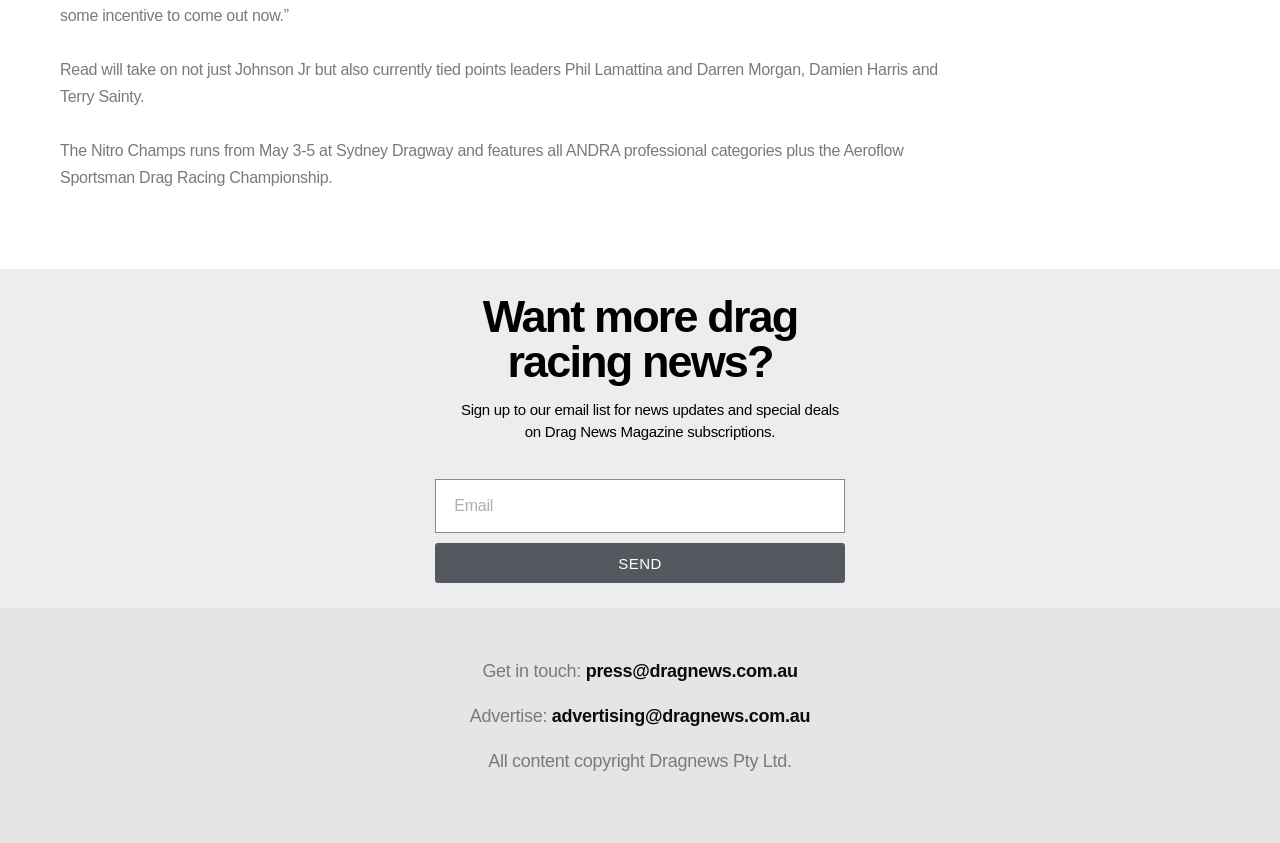Specify the bounding box coordinates (top-left x, top-left y, bottom-right x, bottom-right y) of the UI element in the screenshot that matches this description: advertising@dragnews.com.au

[0.431, 0.838, 0.633, 0.862]